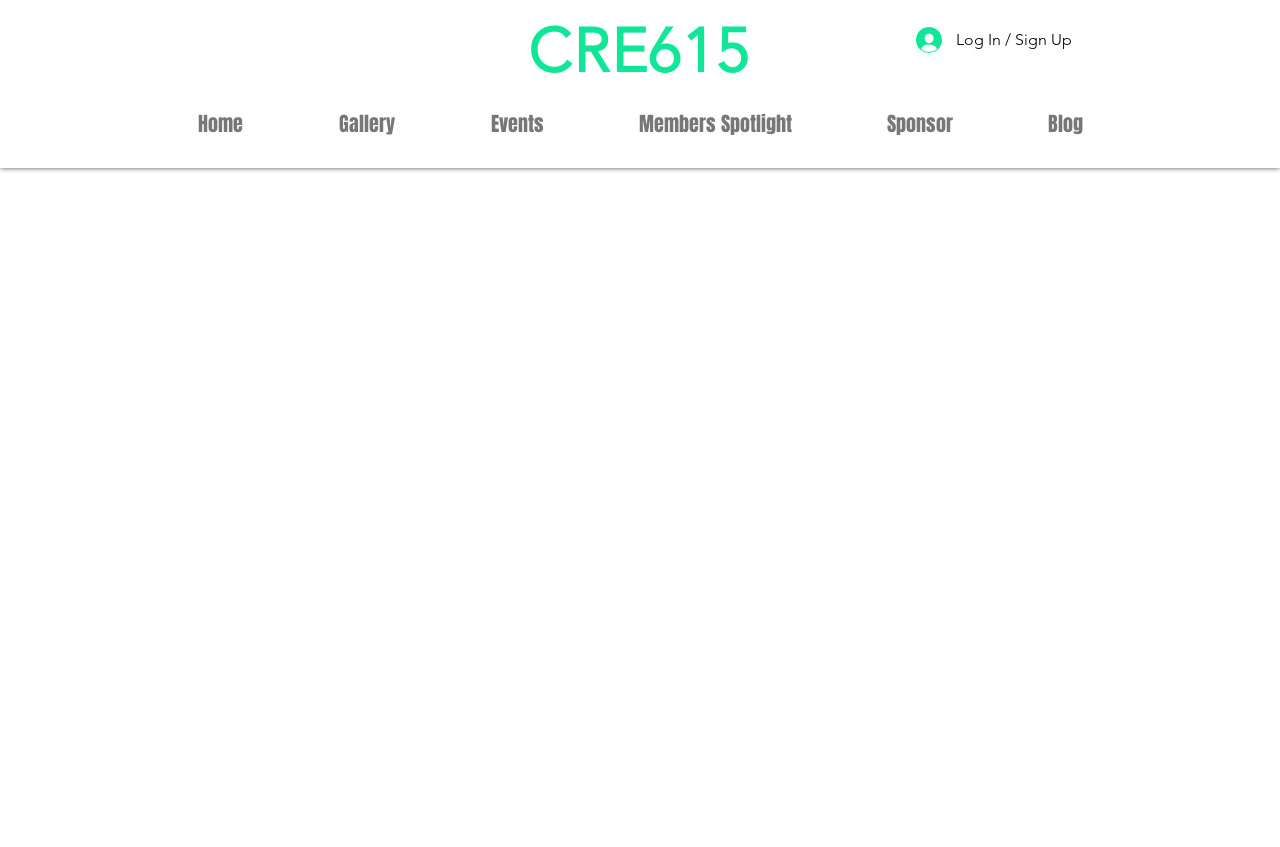Reply to the question with a single word or phrase:
How many courts are reserved?

4